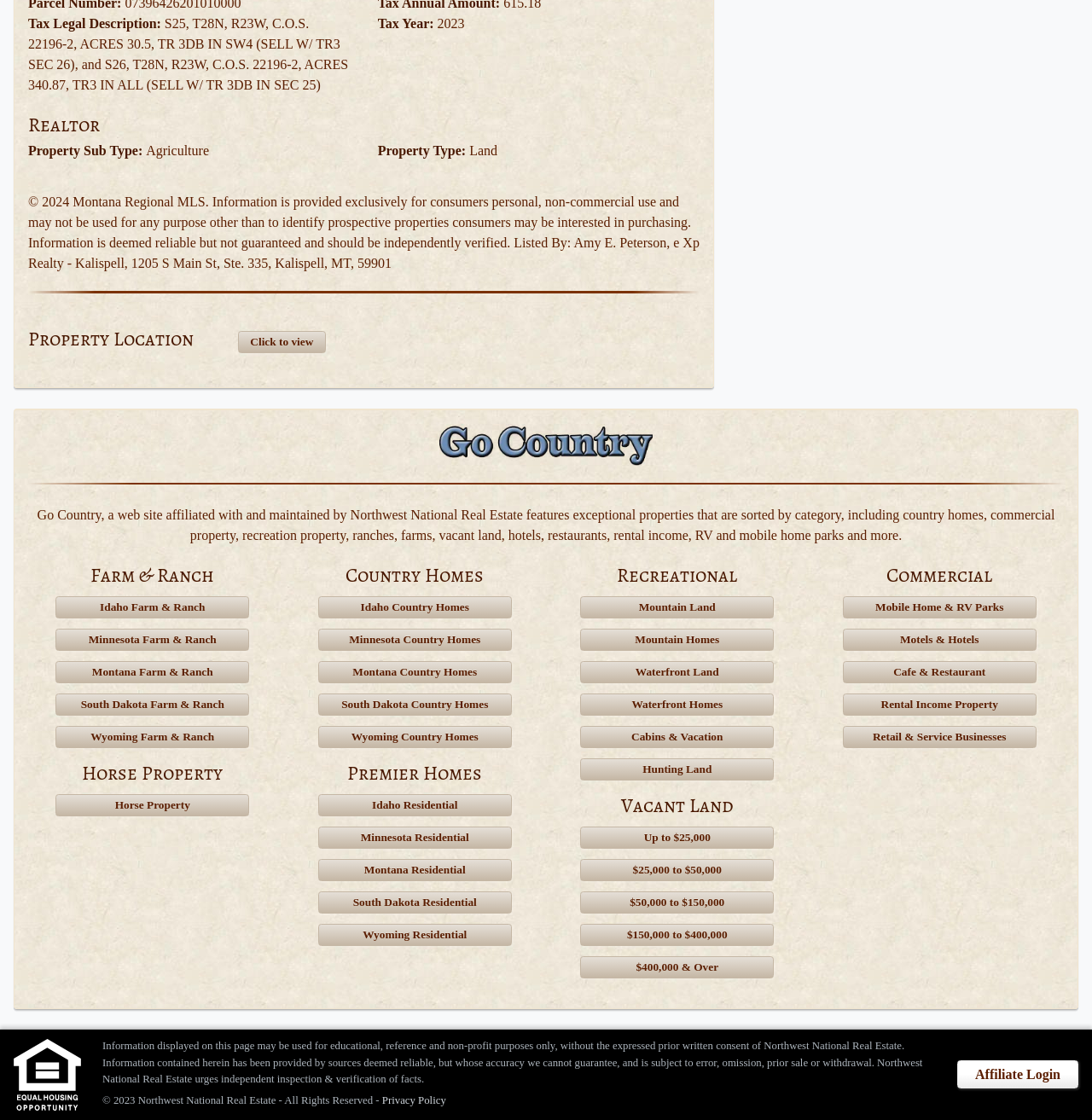Given the element description "Minnesota Farm & Ranch", identify the bounding box of the corresponding UI element.

[0.051, 0.561, 0.228, 0.581]